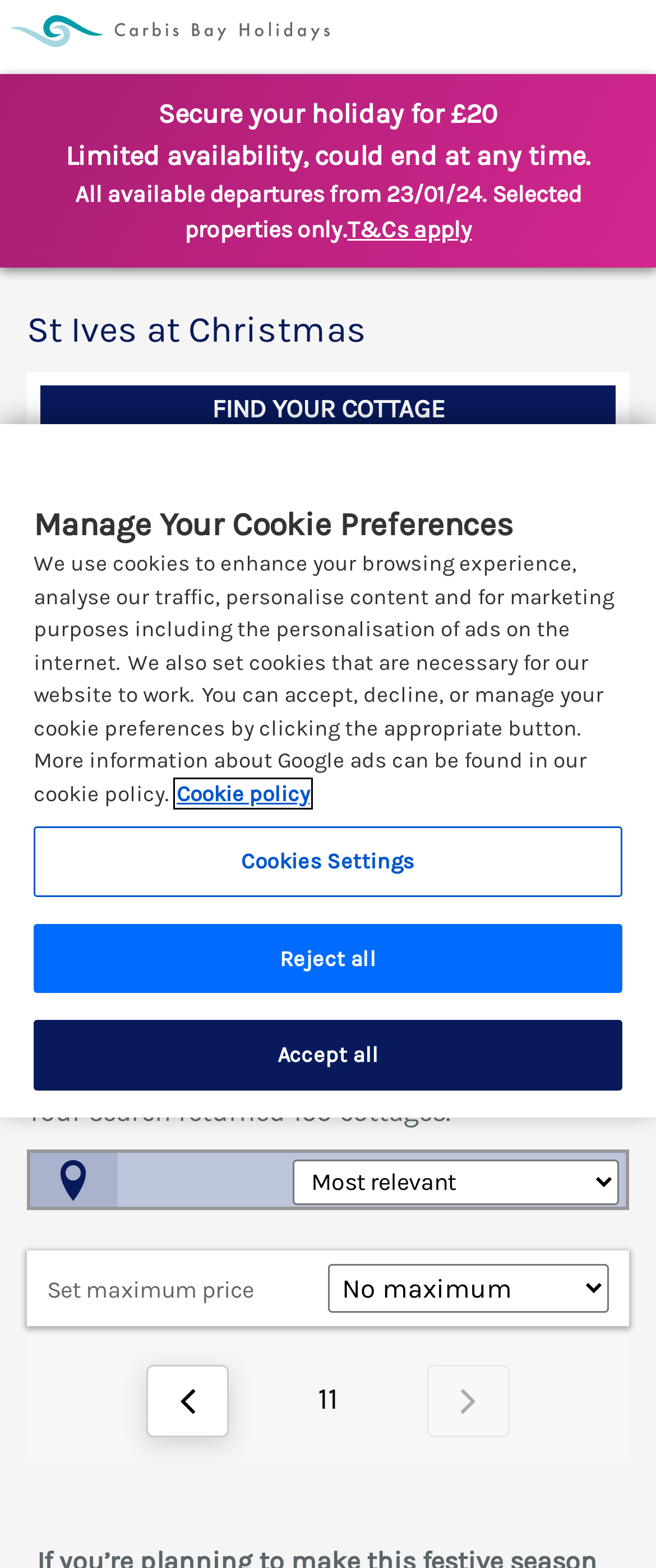How many guests can be selected?
Based on the image, answer the question with a single word or brief phrase.

2